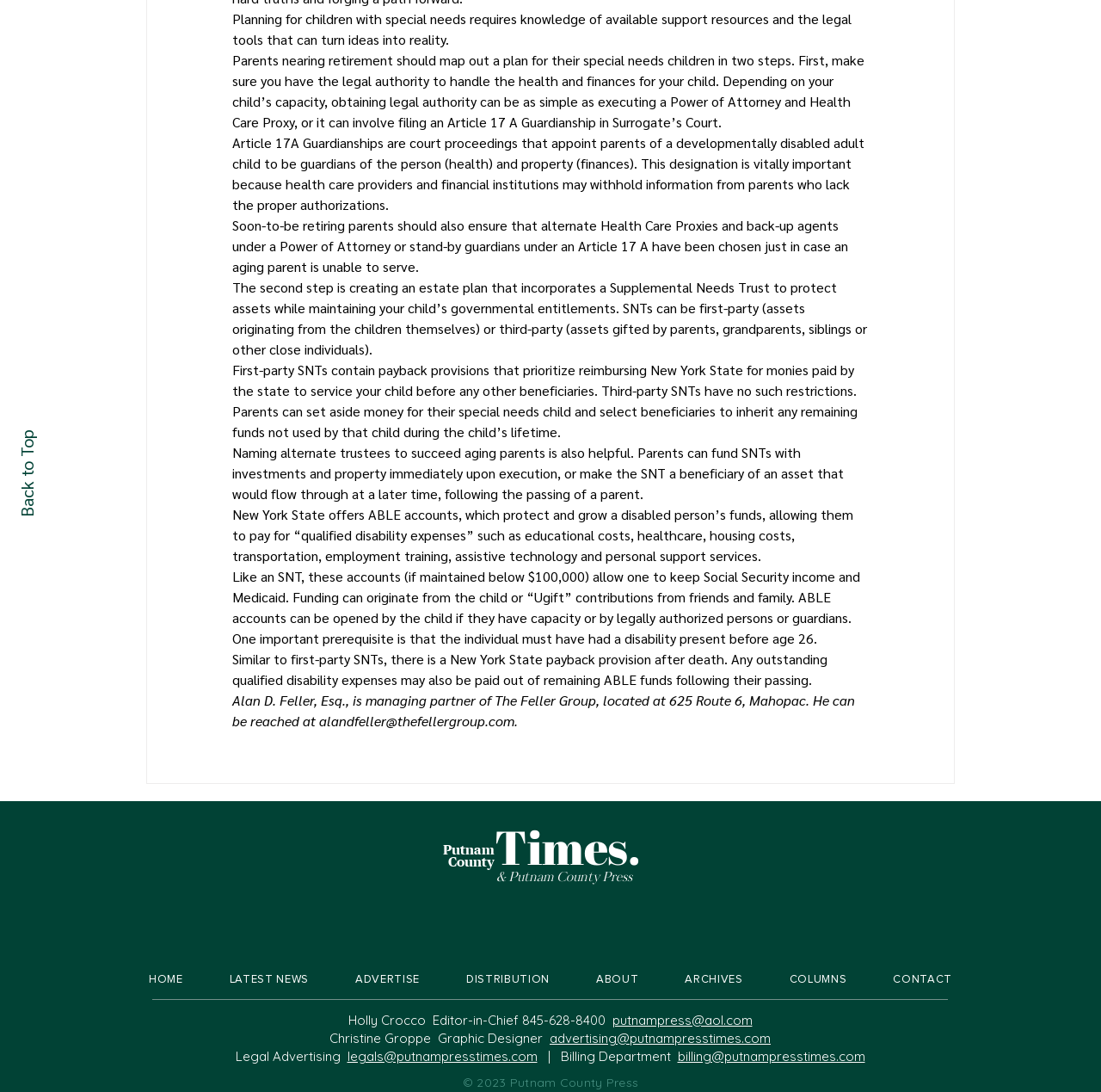Locate the bounding box of the user interface element based on this description: "LATEST NEWS".

[0.19, 0.884, 0.298, 0.91]